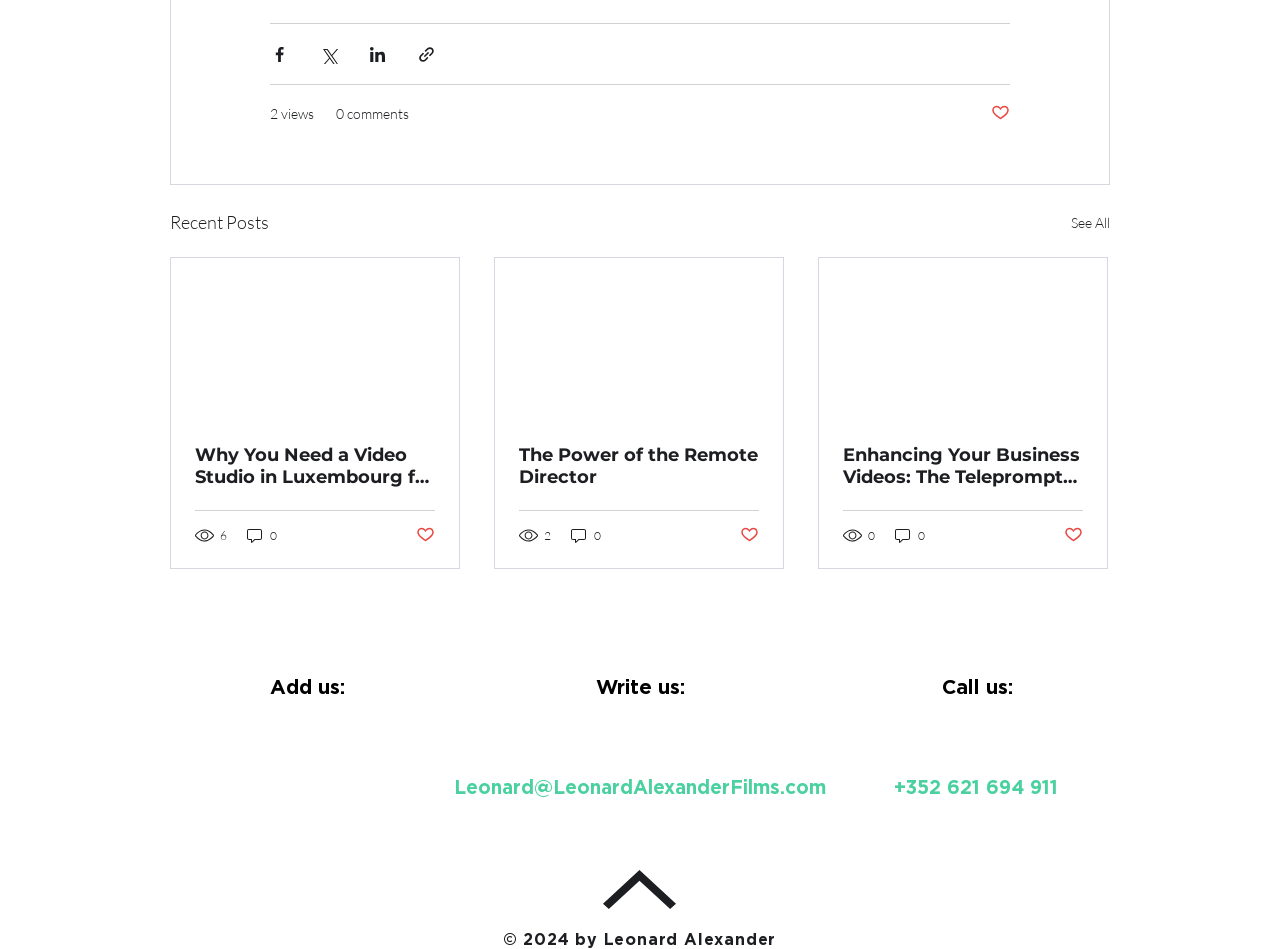Please locate the clickable area by providing the bounding box coordinates to follow this instruction: "See all recent posts".

[0.837, 0.219, 0.867, 0.25]